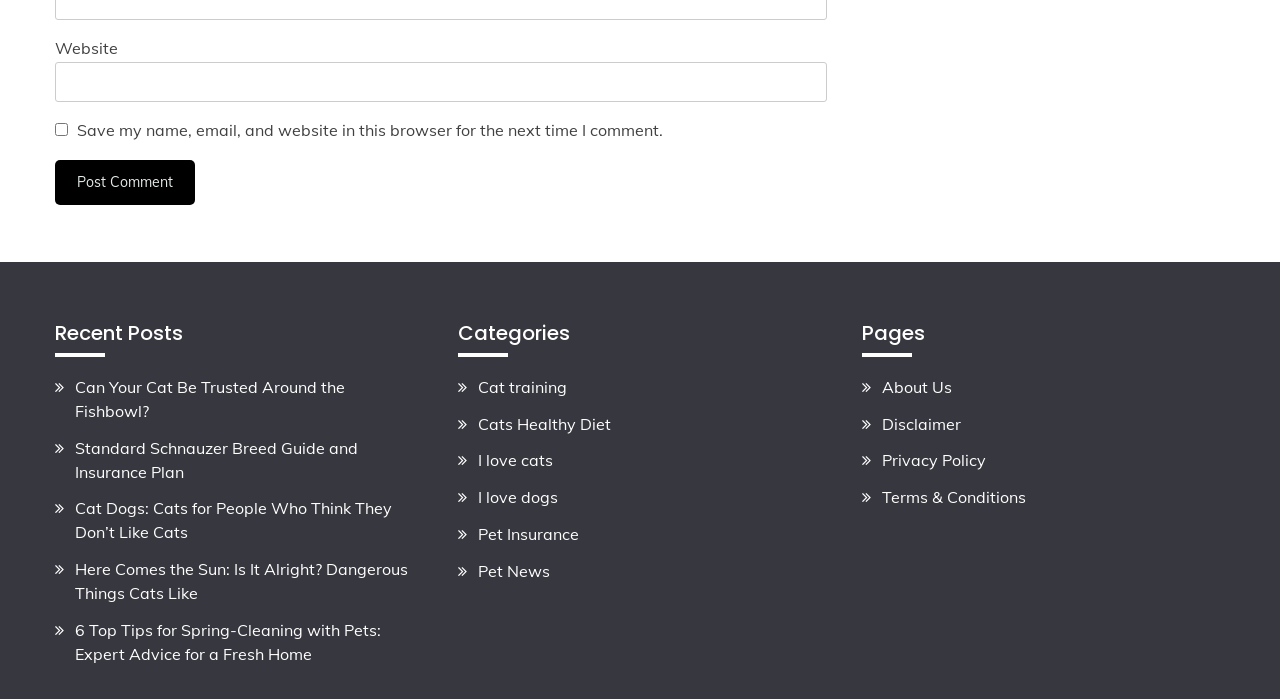How many headings are there on the webpage?
Based on the image, answer the question with as much detail as possible.

I identified three headings on the webpage: 'Recent Posts', 'Categories', and 'Pages'.